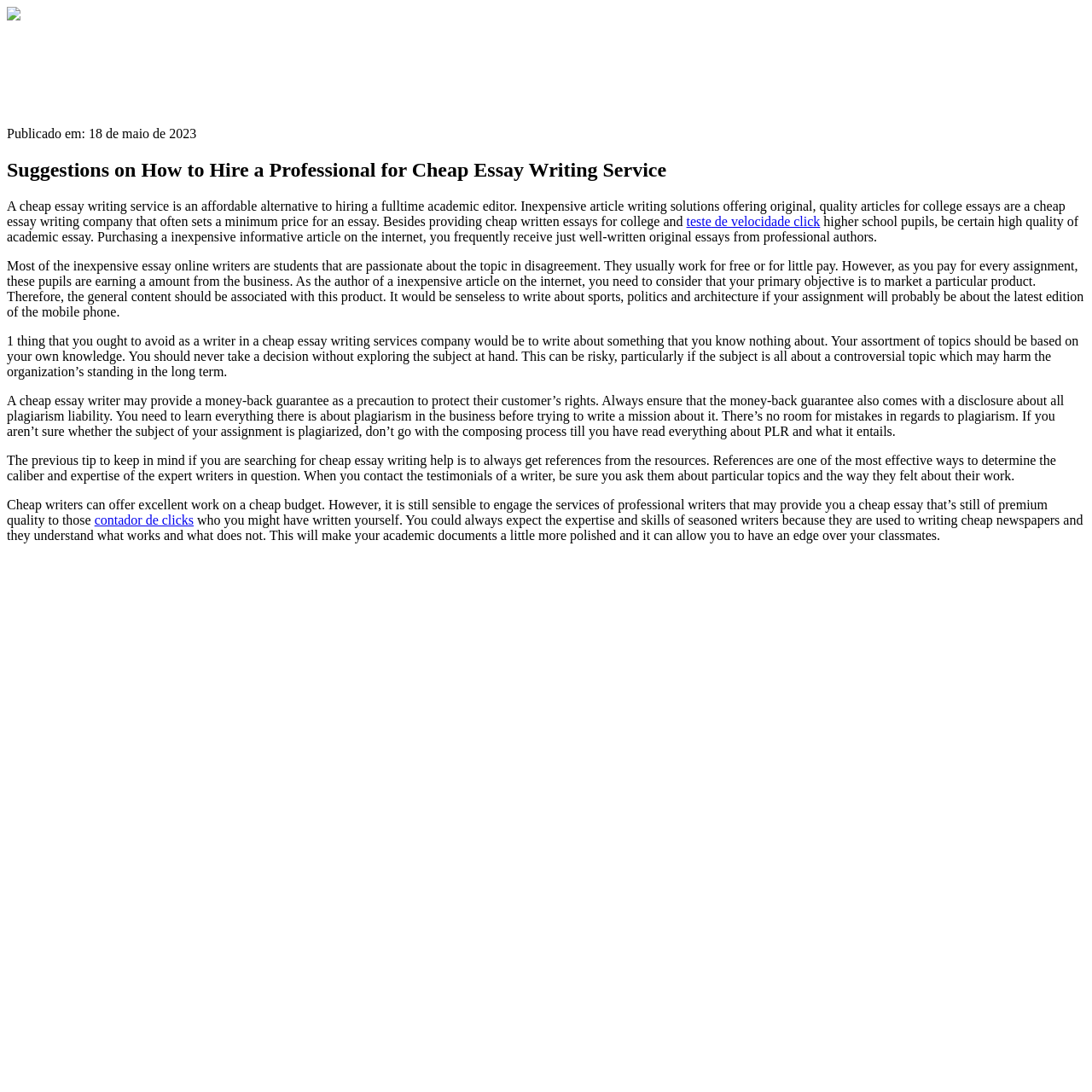Determine the bounding box for the described UI element: "contador de clicks".

[0.086, 0.469, 0.177, 0.483]